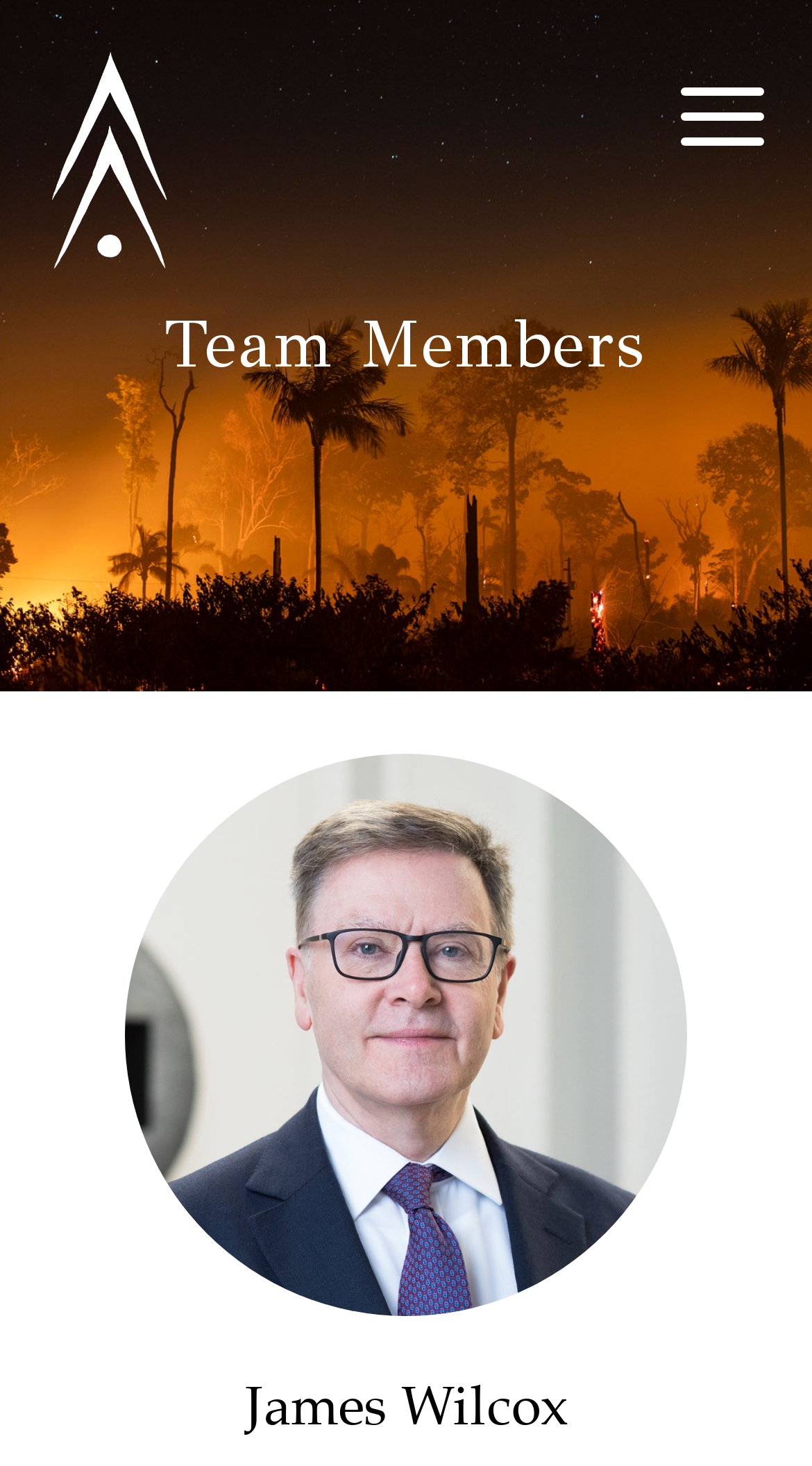How many navigation links are on the top left? Refer to the image and provide a one-word or short phrase answer.

2